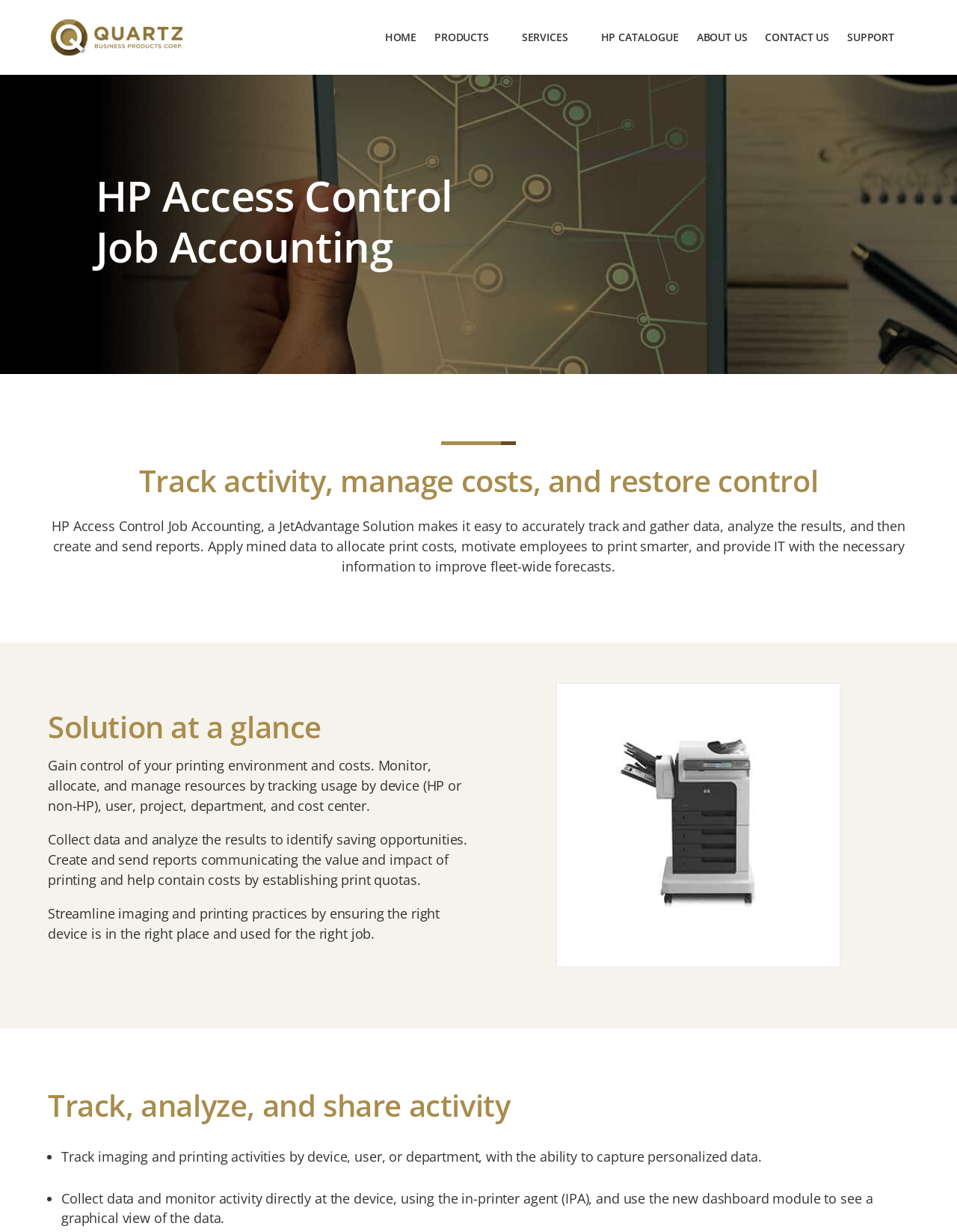Respond with a single word or phrase to the following question: What is the name of the solution?

HP Access Control Job Accounting